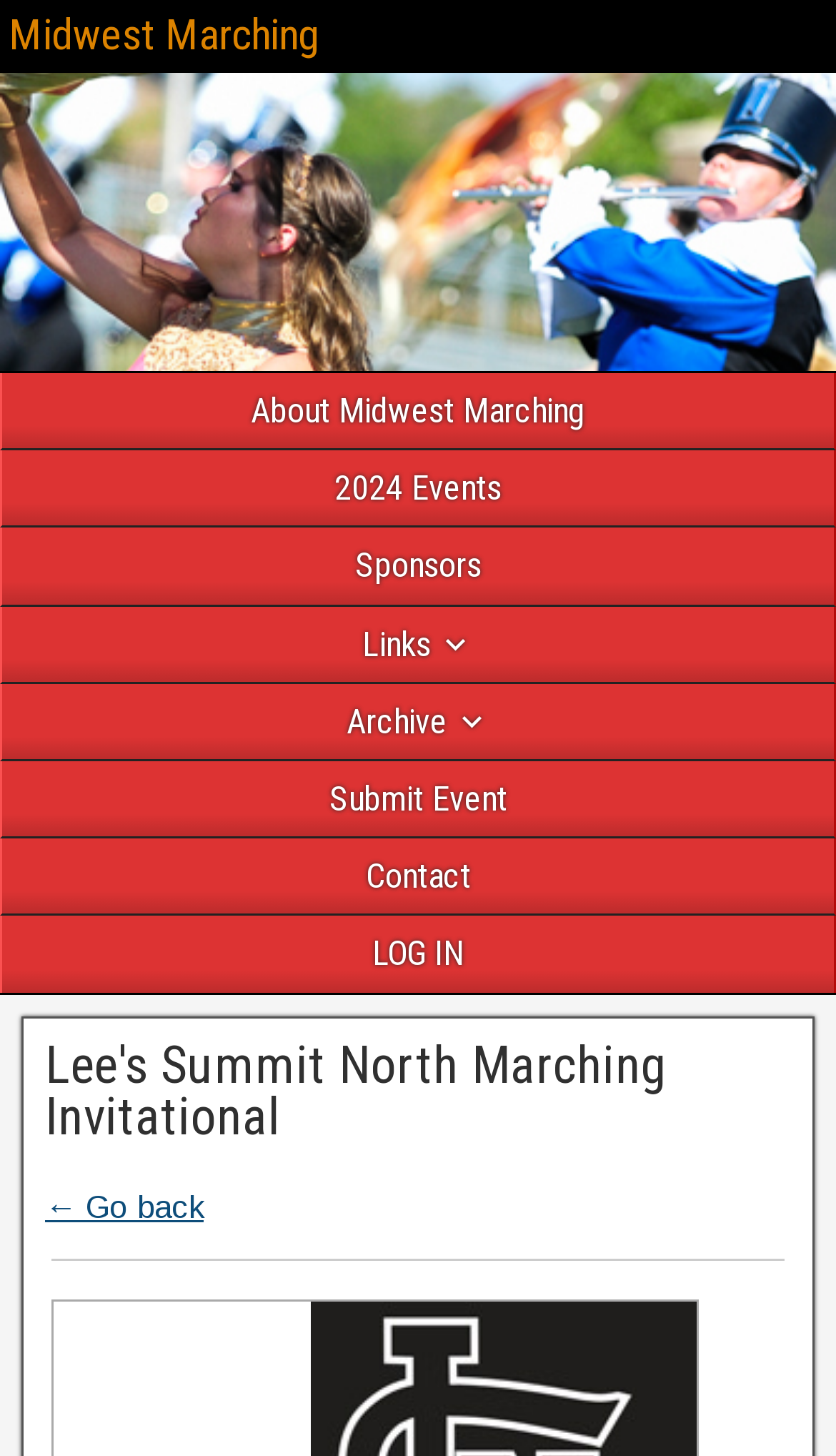Please find the bounding box for the UI element described by: "Submit Event".

[0.003, 0.523, 0.997, 0.575]